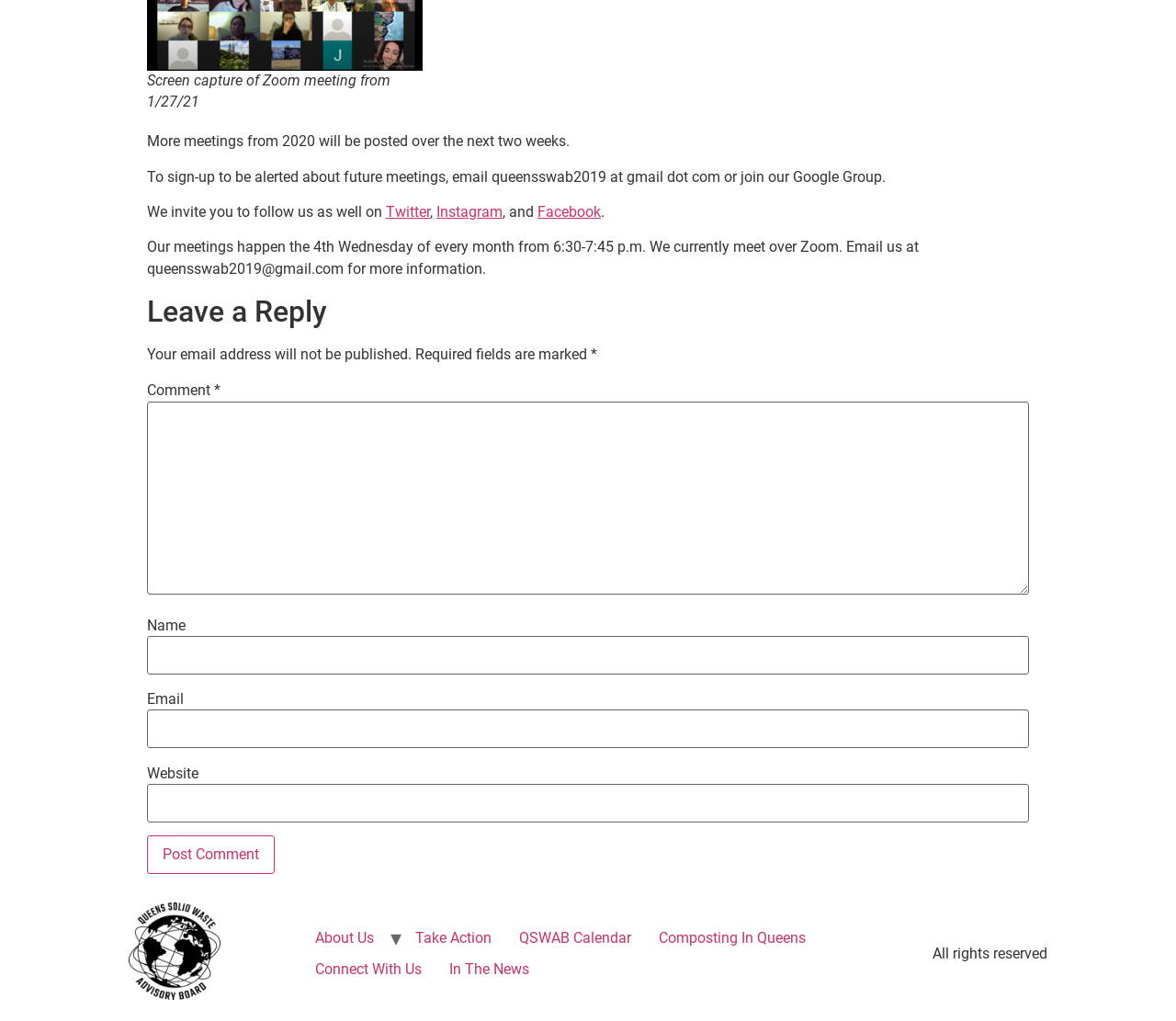Using the provided element description: "Facebook", determine the bounding box coordinates of the corresponding UI element in the screenshot.

[0.457, 0.199, 0.511, 0.216]